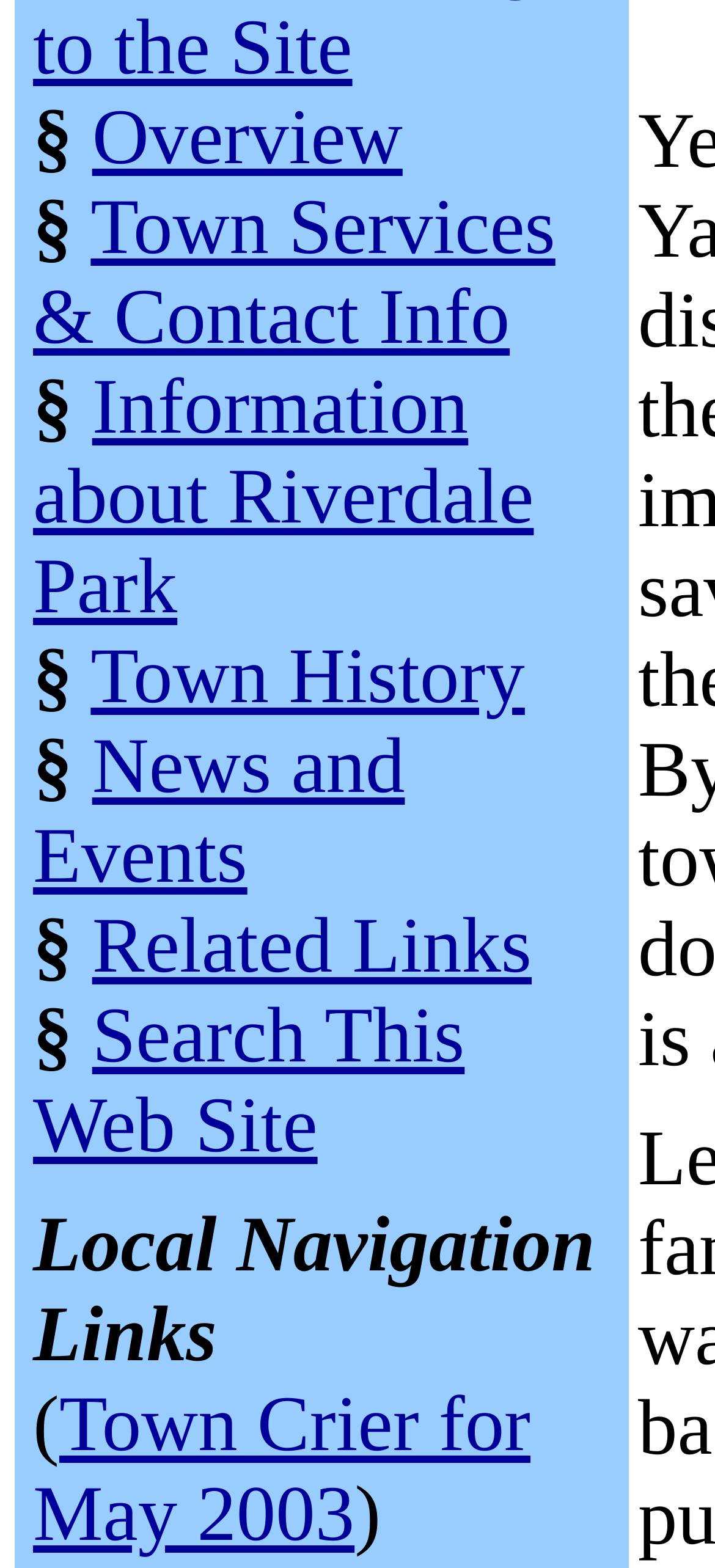Please provide the bounding box coordinates in the format (top-left x, top-left y, bottom-right x, bottom-right y). Remember, all values are floating point numbers between 0 and 1. What is the bounding box coordinate of the region described as: Town Crier for May 2003

[0.046, 0.882, 0.742, 0.994]